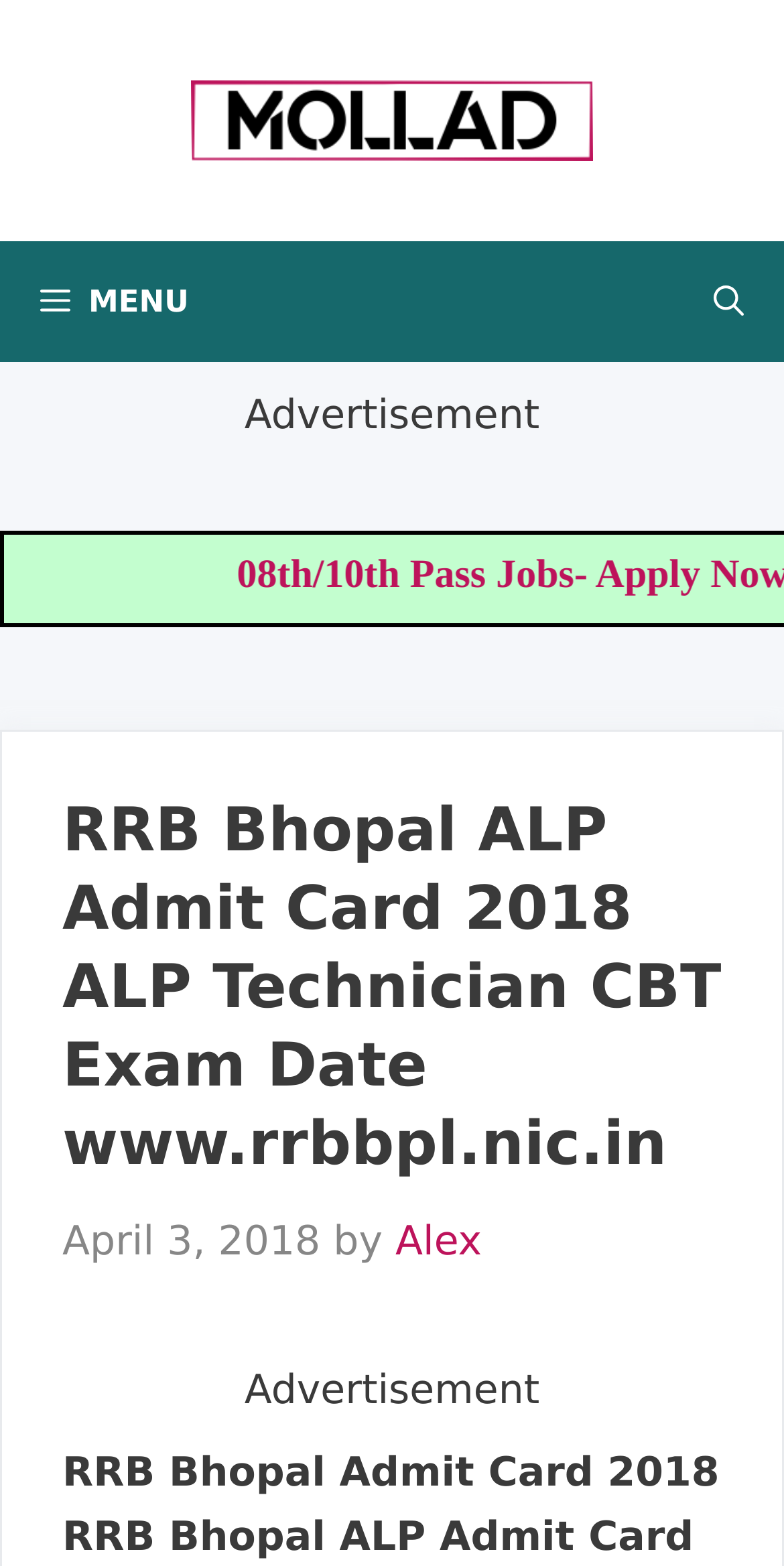What is the purpose of the button at the top left?
Examine the image closely and answer the question with as much detail as possible.

I determined this by looking at the button element with the text 'MENU' and the attribute 'expanded: False', which suggests that it controls a menu.